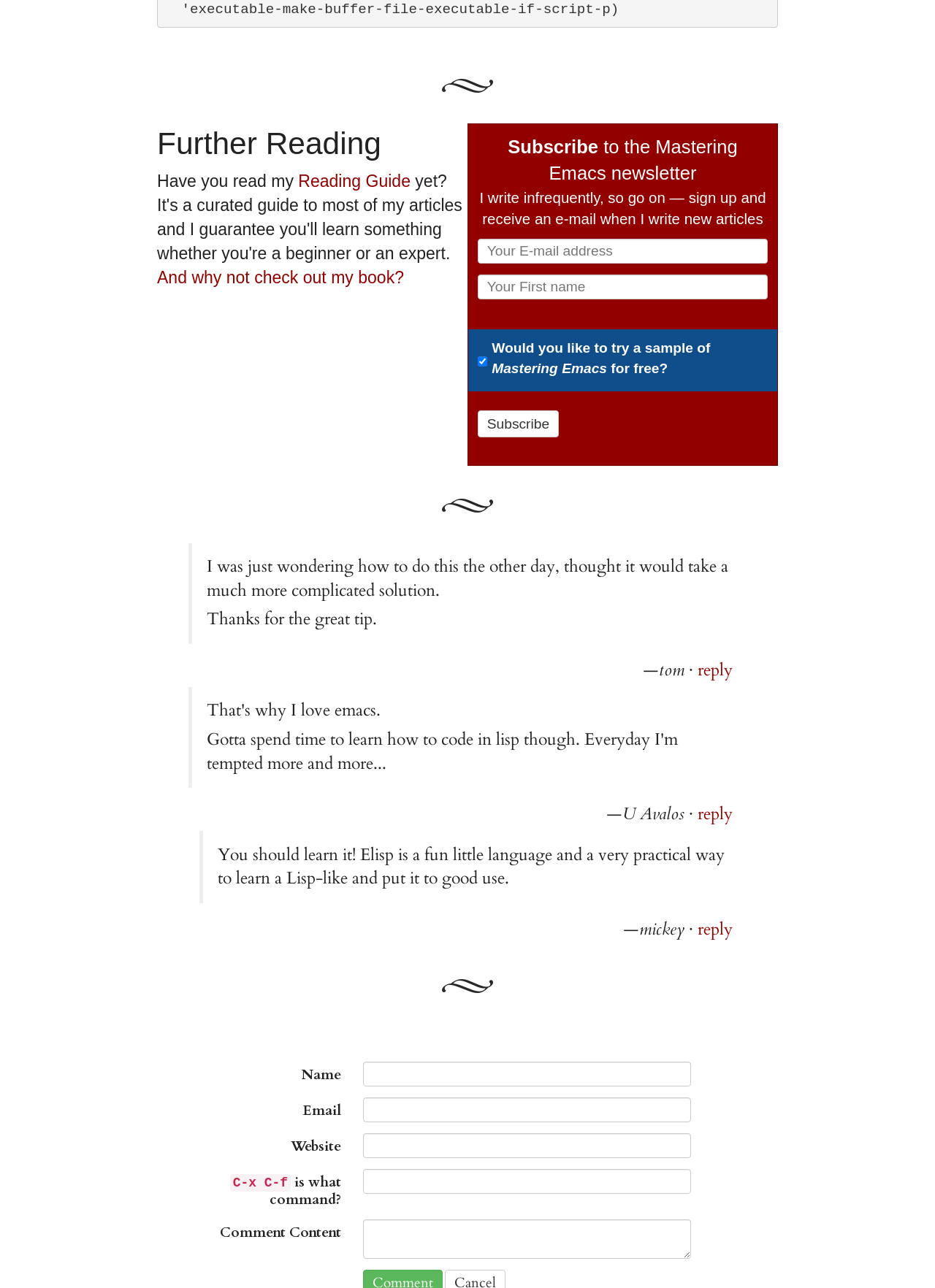What is the purpose of the textbox below the 'Email Address' label?
Using the information from the image, give a concise answer in one word or a short phrase.

Enter email address